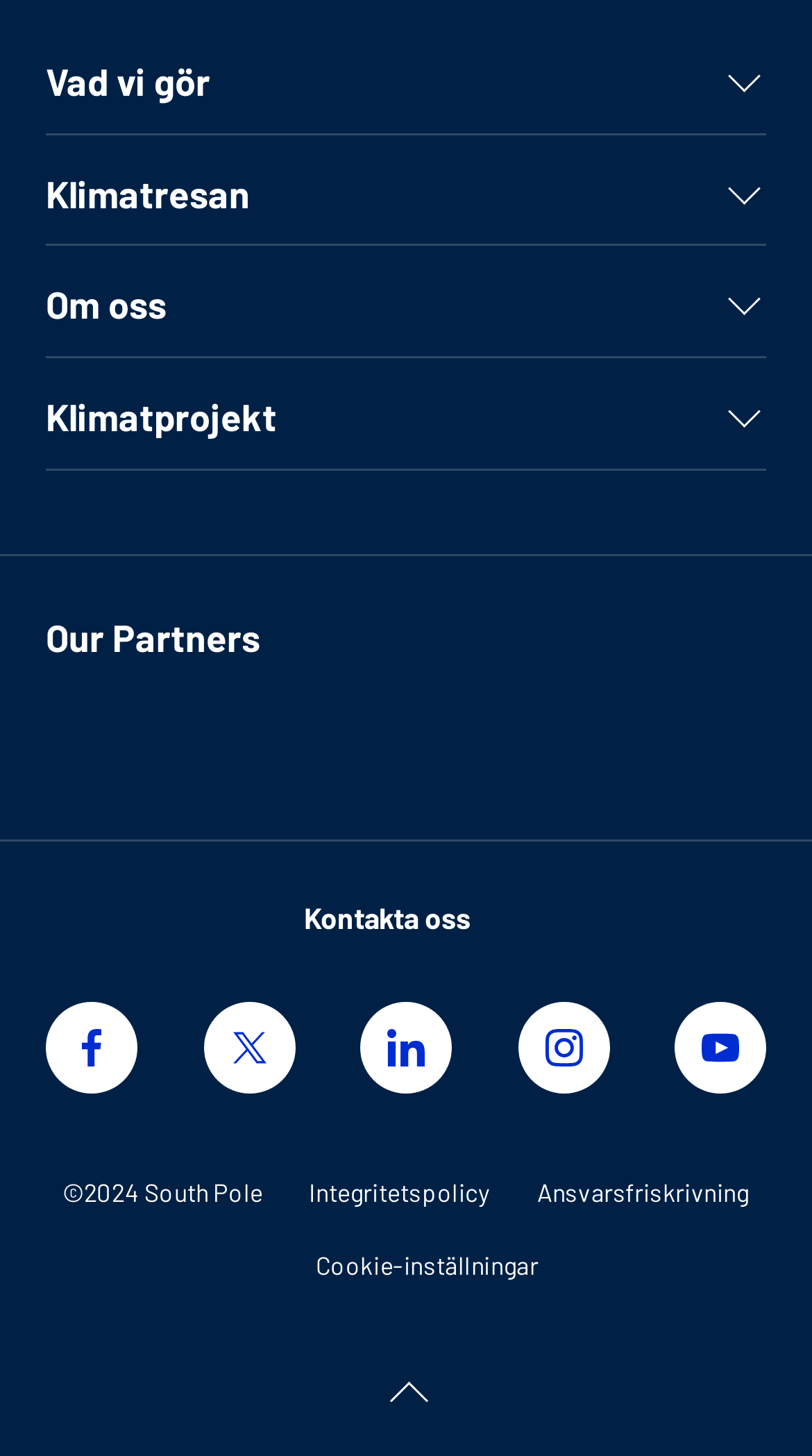Identify the bounding box coordinates of the clickable section necessary to follow the following instruction: "Click on Vad vi gör". The coordinates should be presented as four float numbers from 0 to 1, i.e., [left, top, right, bottom].

[0.056, 0.043, 0.259, 0.069]